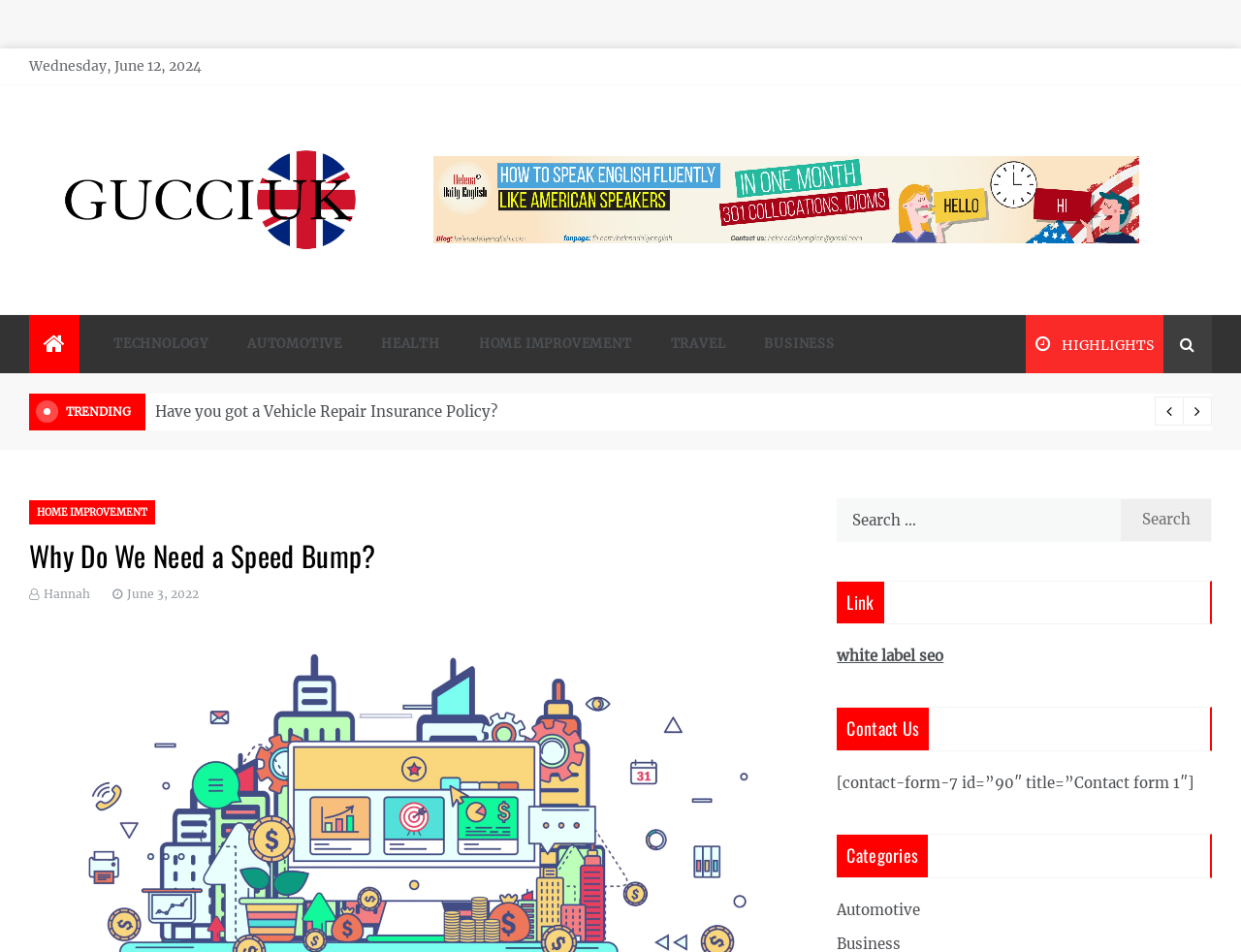What is the author of the article?
Please provide a single word or phrase answer based on the image.

Hannah